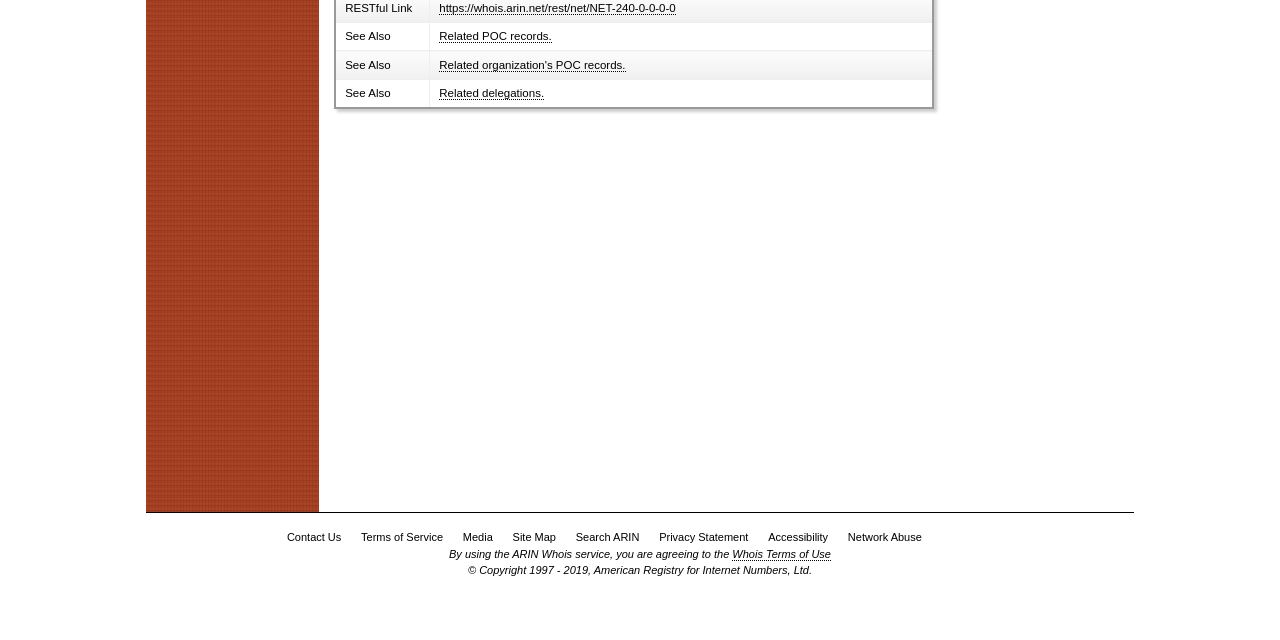Calculate the bounding box coordinates for the UI element based on the following description: "ONE TIME DONATIONS". Ensure the coordinates are four float numbers between 0 and 1, i.e., [left, top, right, bottom].

None